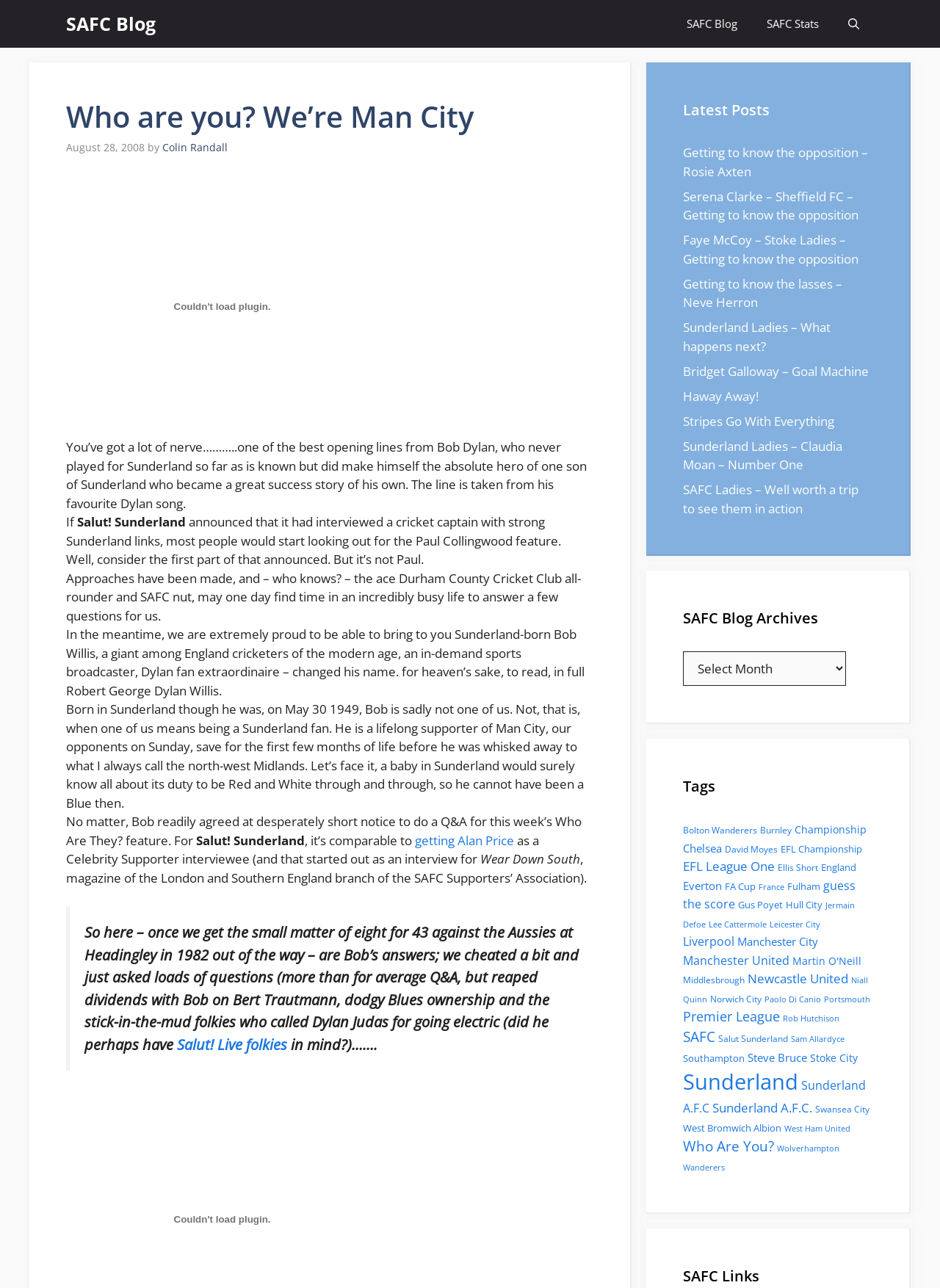Please locate the bounding box coordinates of the element's region that needs to be clicked to follow the instruction: "View the Q&A with Bob Willis". The bounding box coordinates should be provided as four float numbers between 0 and 1, i.e., [left, top, right, bottom].

[0.09, 0.715, 0.616, 0.819]